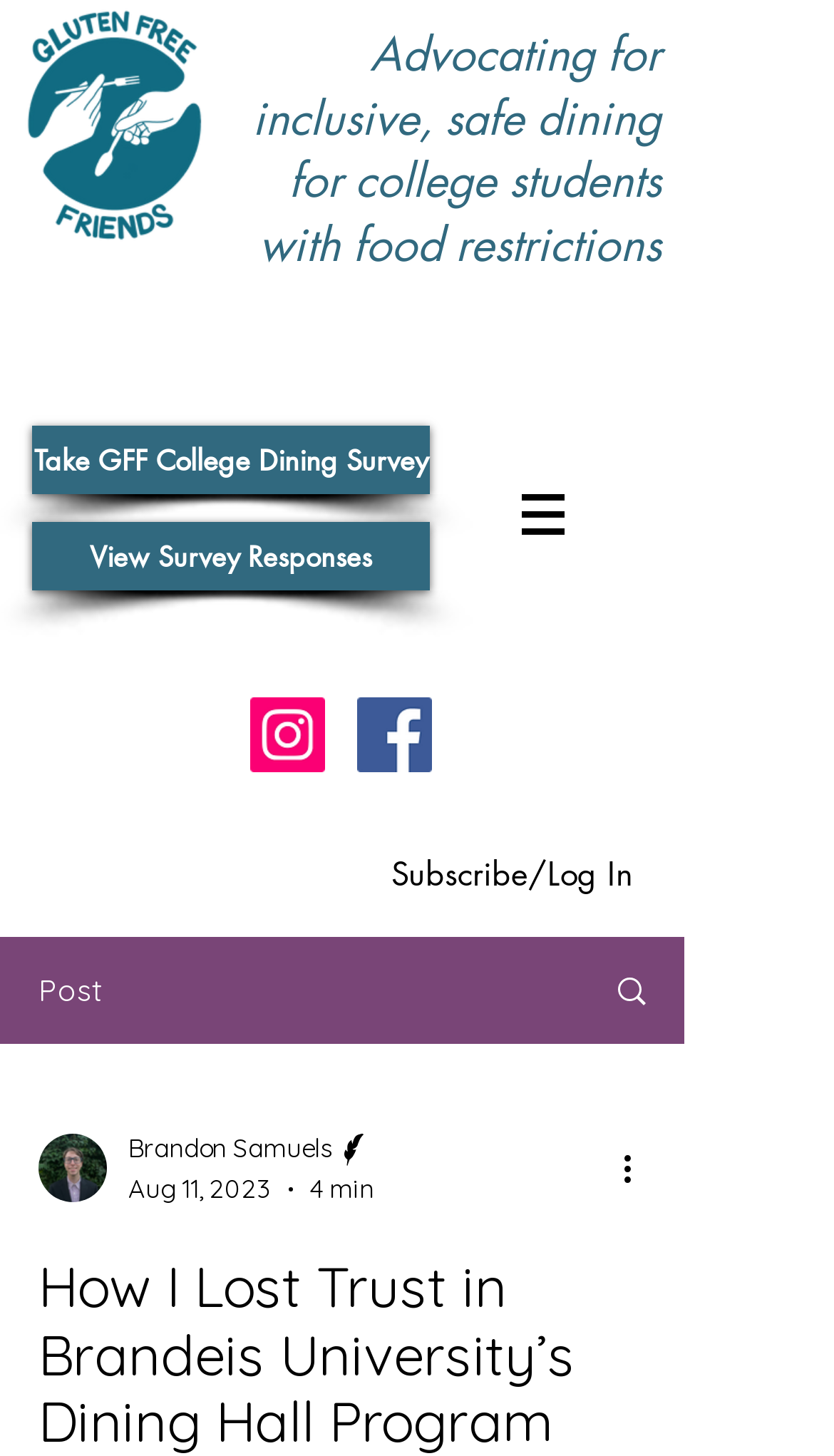Show me the bounding box coordinates of the clickable region to achieve the task as per the instruction: "Click the 'About' tab".

None